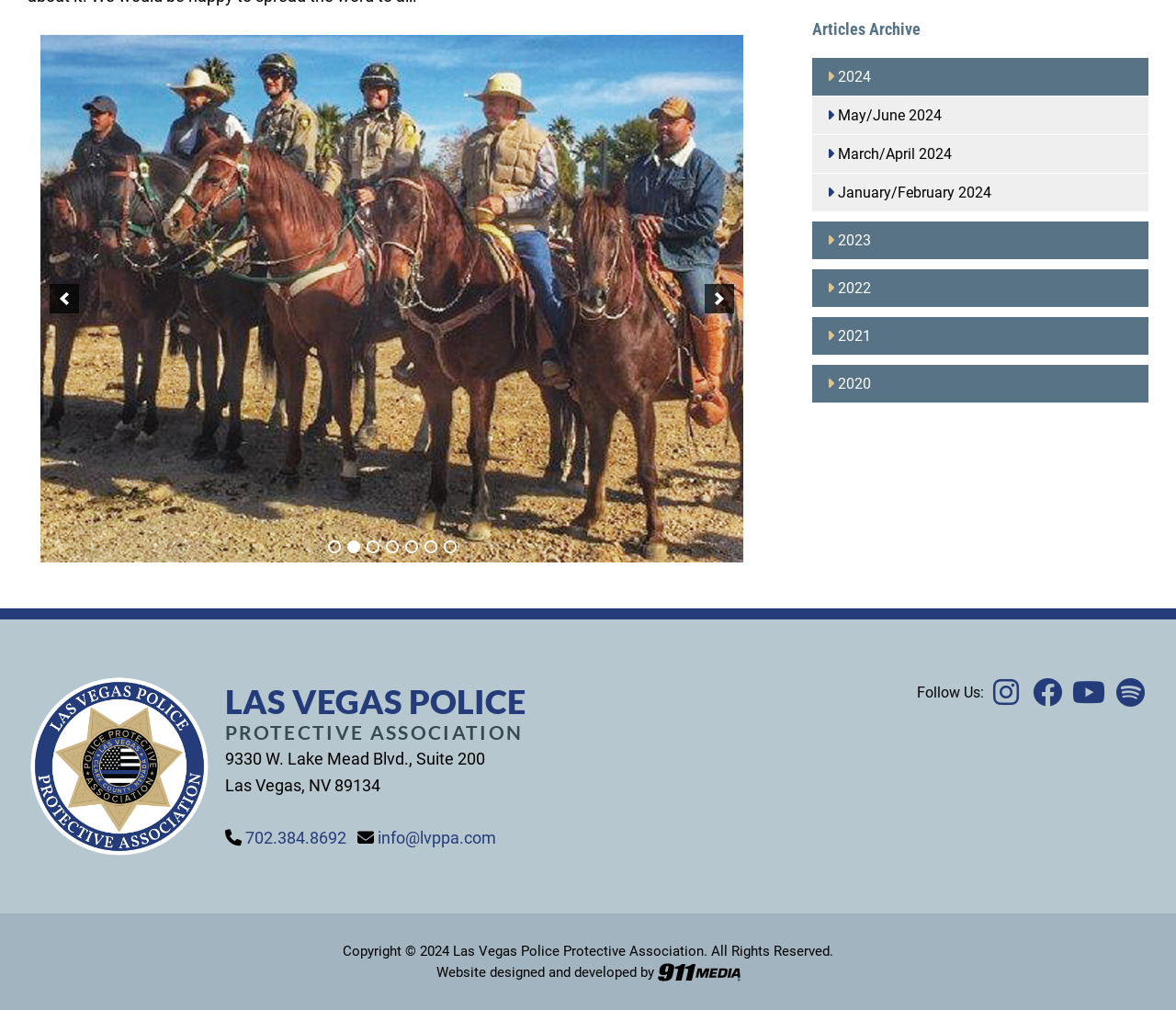Bounding box coordinates are to be given in the format (top-left x, top-left y, bottom-right x, bottom-right y). All values must be floating point numbers between 0 and 1. Provide the bounding box coordinate for the UI element described as: 2021

[0.691, 0.314, 0.977, 0.352]